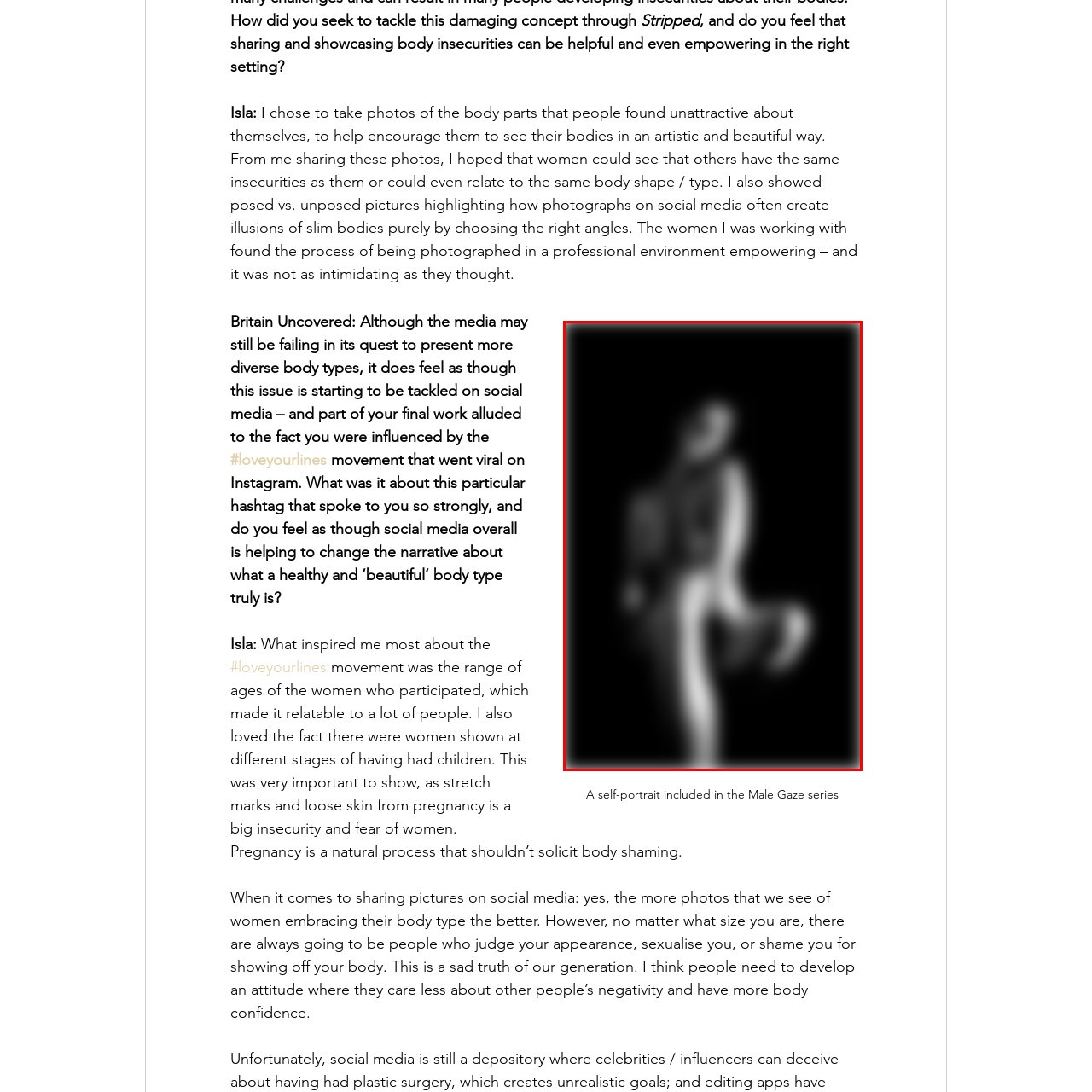Explain comprehensively what is shown in the image marked by the red outline.

This captivating self-portrait is by artist Isla Morgan, featured in her poignant exhibition 'Stripped'. The photograph explores themes of body image and insecurity, capturing the artist in a moment that reflects both vulnerability and empowerment. The stark black background accentuates the subject's figure, emphasizing the natural beauty of the body while challenging societal standards of attractiveness. Through her work, Isla encourages viewers to embrace their insecurities and recognize the artistic value of all body types. This image is part of a broader dialogue about body positivity and representation in art and media.